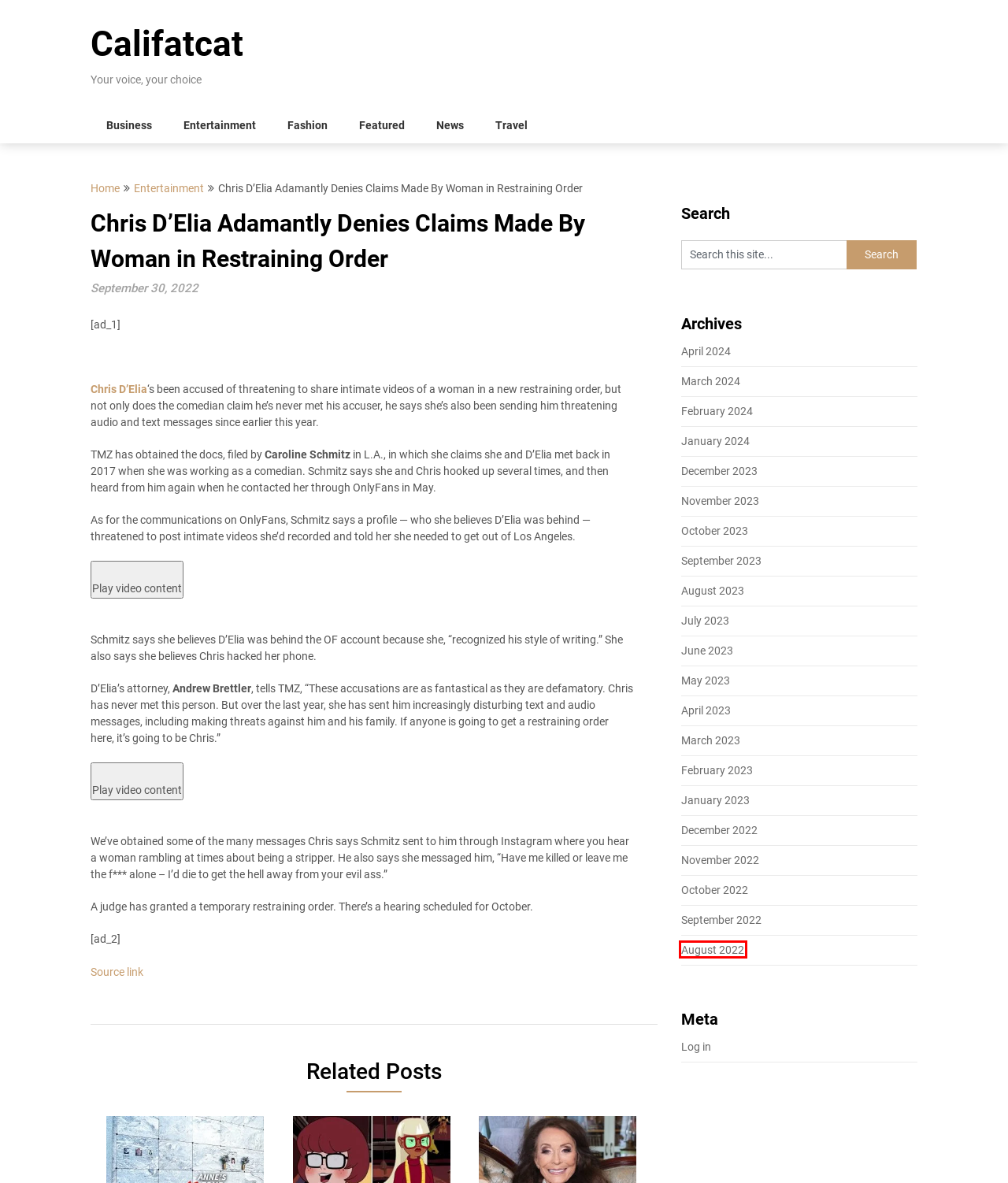You see a screenshot of a webpage with a red bounding box surrounding an element. Pick the webpage description that most accurately represents the new webpage after interacting with the element in the red bounding box. The options are:
A. February 2023 – Califatcat
B. February 2024 – Califatcat
C. October 2023 – Califatcat
D. March 2023 – Califatcat
E. August 2022 – Califatcat
F. Chris D'Elia Adamantly Denies Claims Made By Woman in Restraining Order
G. January 2024 – Califatcat
H. News – Califatcat

E